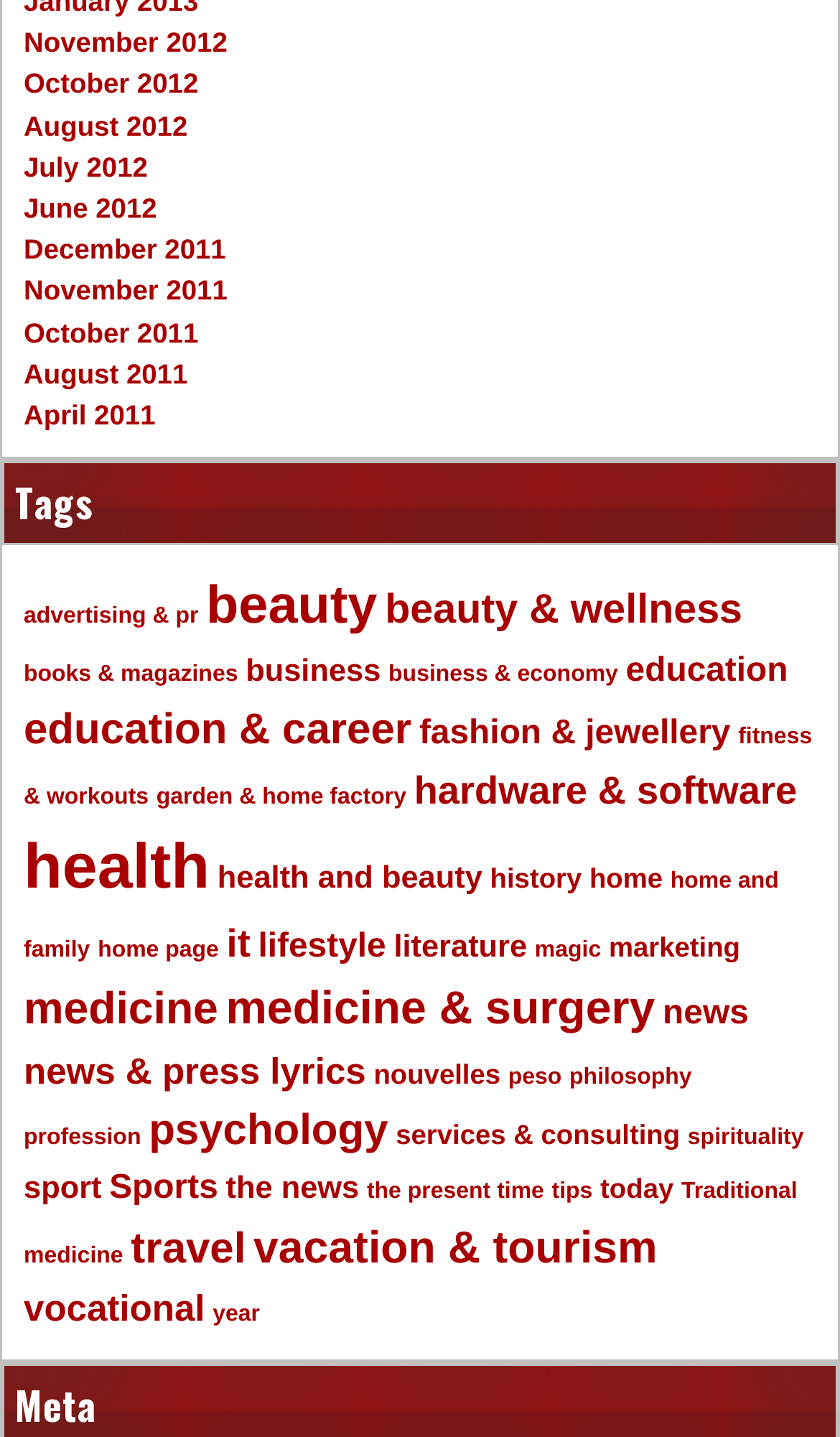Using the webpage screenshot, locate the HTML element that fits the following description and provide its bounding box: "news & press lyrics".

[0.028, 0.731, 0.436, 0.759]